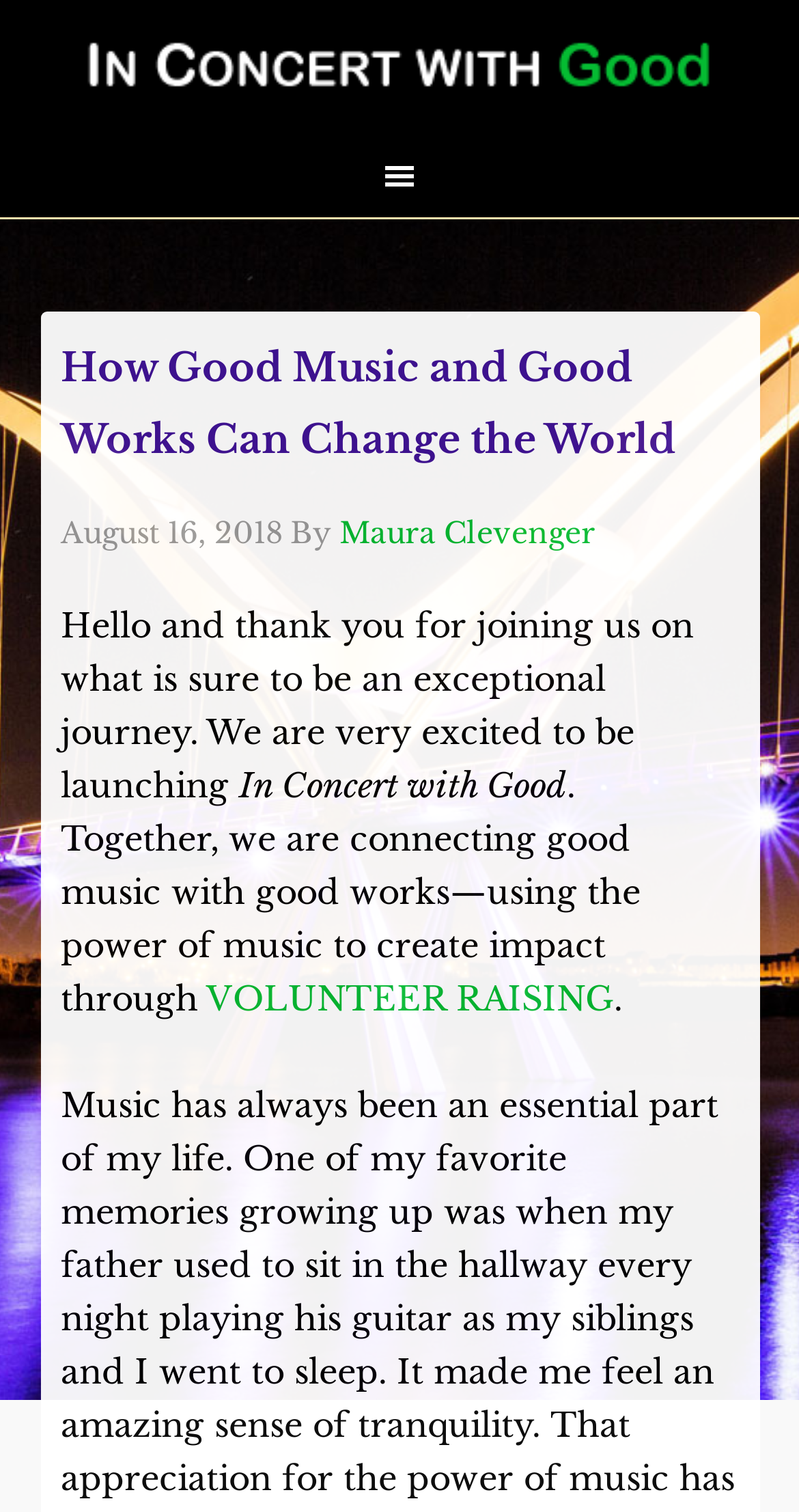Answer the question below using just one word or a short phrase: 
What is the name of the program?

In Concert with Good